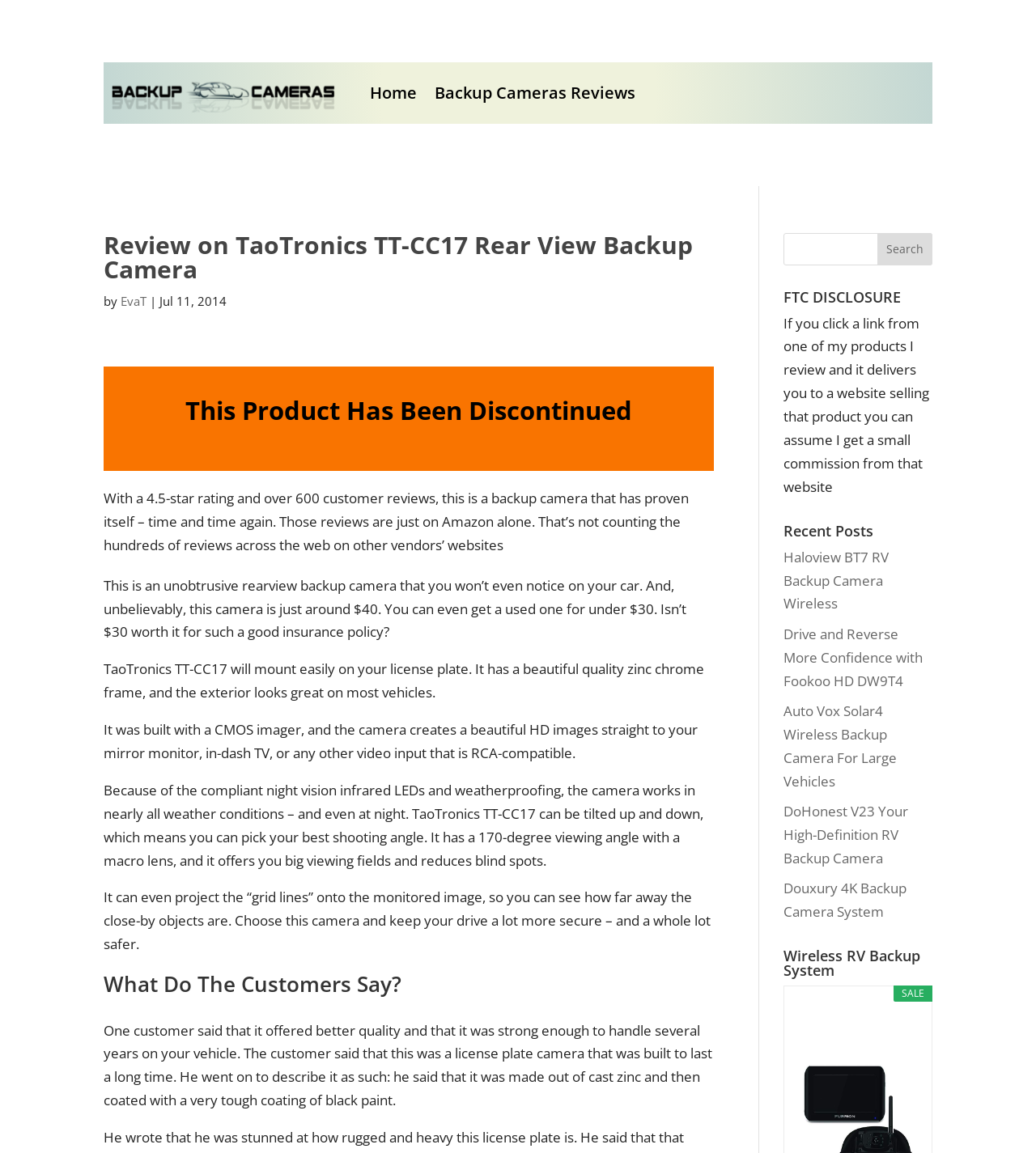Please determine the bounding box coordinates for the element with the description: "Backup Cameras Reviews".

[0.42, 0.054, 0.613, 0.107]